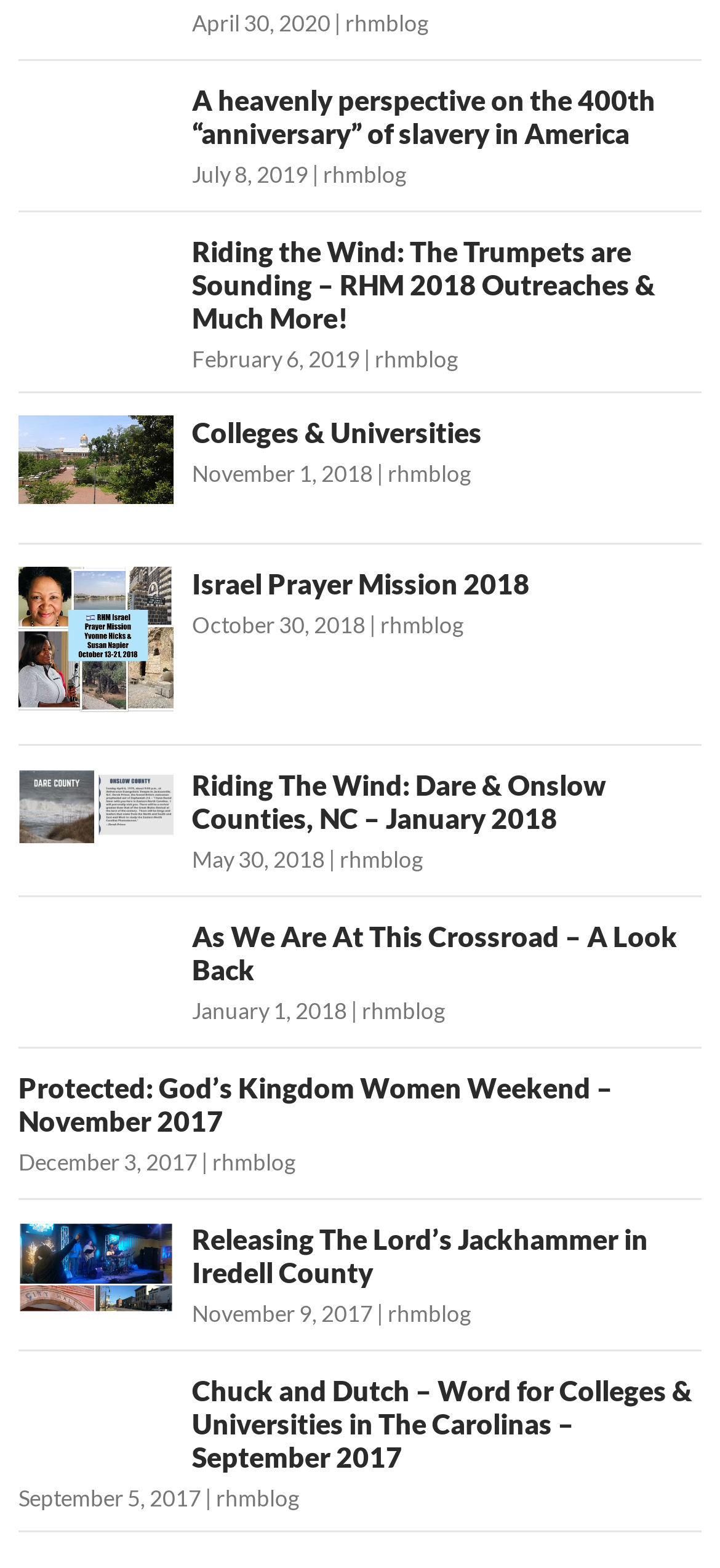What is the date of the first article?
Answer with a single word or phrase by referring to the visual content.

April 30, 2020